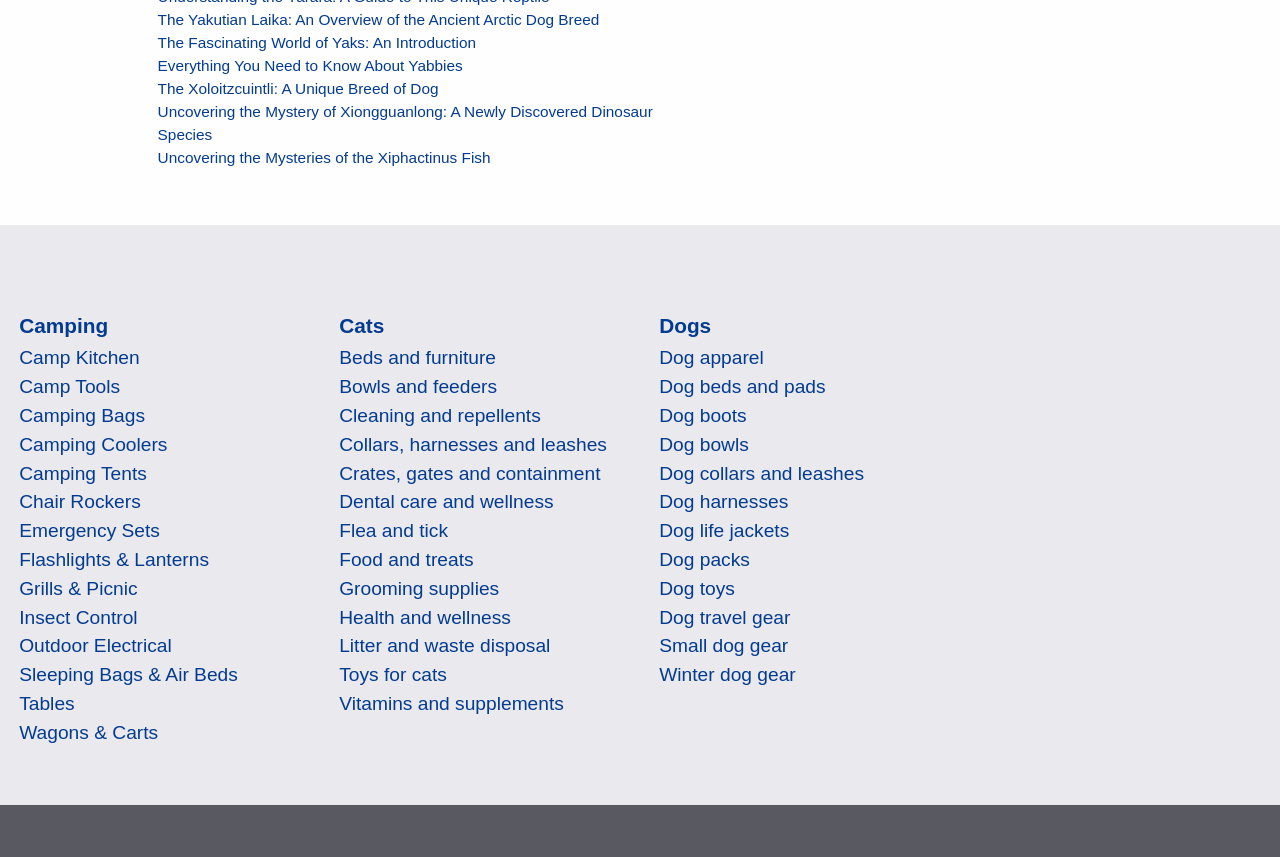Provide the bounding box coordinates of the HTML element this sentence describes: "Health and wellness".

[0.265, 0.708, 0.399, 0.732]